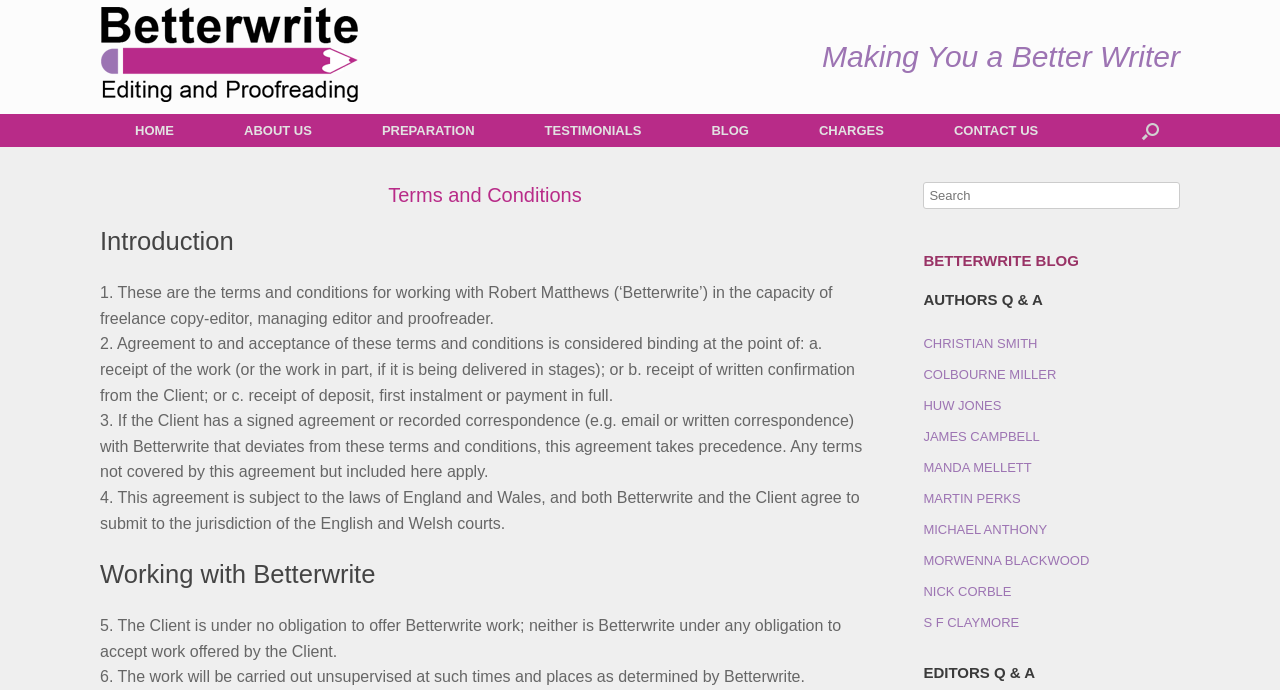Please determine the bounding box of the UI element that matches this description: S F CLAYMORE. The coordinates should be given as (top-left x, top-left y, bottom-right x, bottom-right y), with all values between 0 and 1.

[0.721, 0.891, 0.796, 0.912]